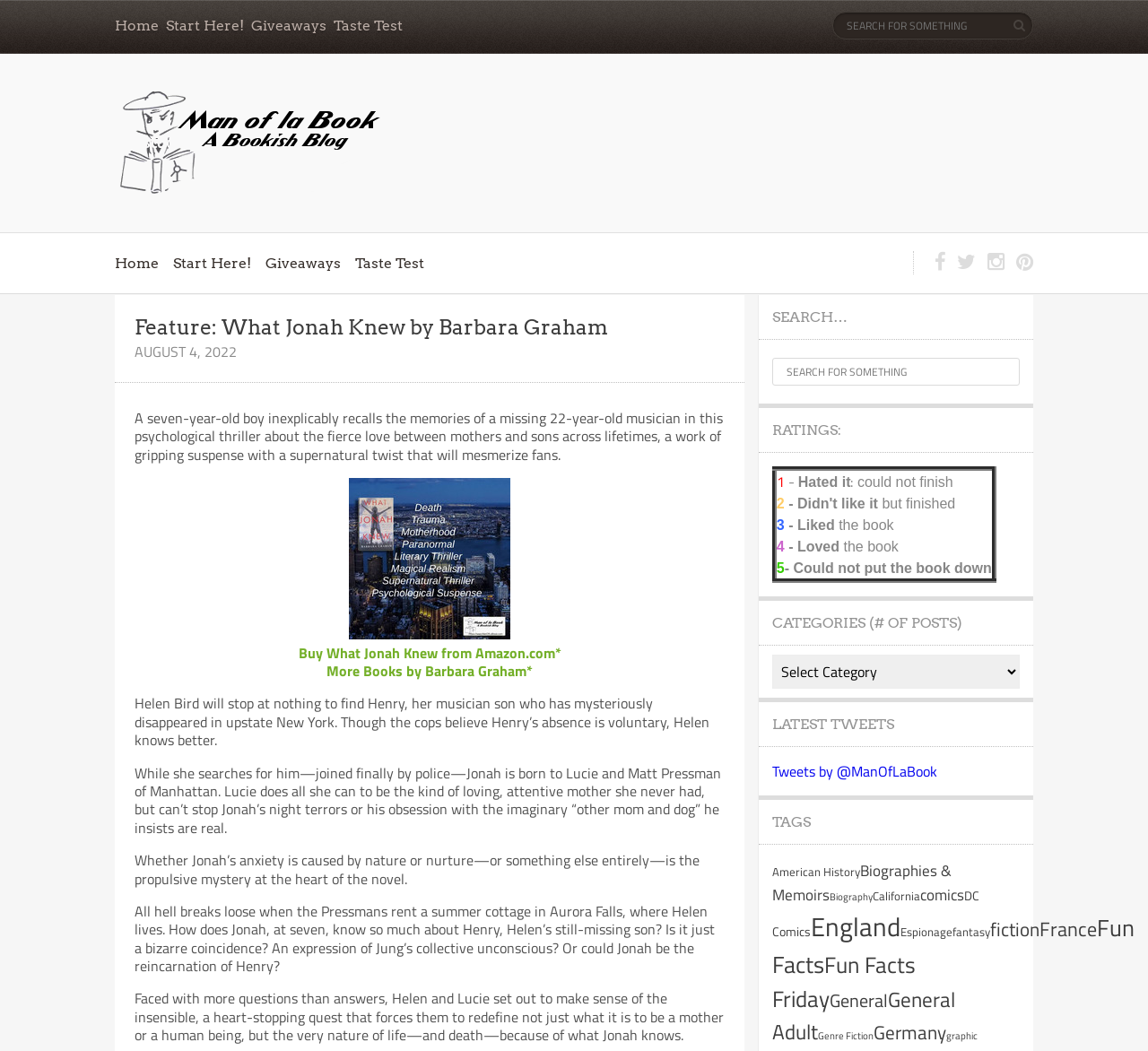Please identify the coordinates of the bounding box for the clickable region that will accomplish this instruction: "Read more books by Barbara Graham".

[0.285, 0.628, 0.464, 0.649]